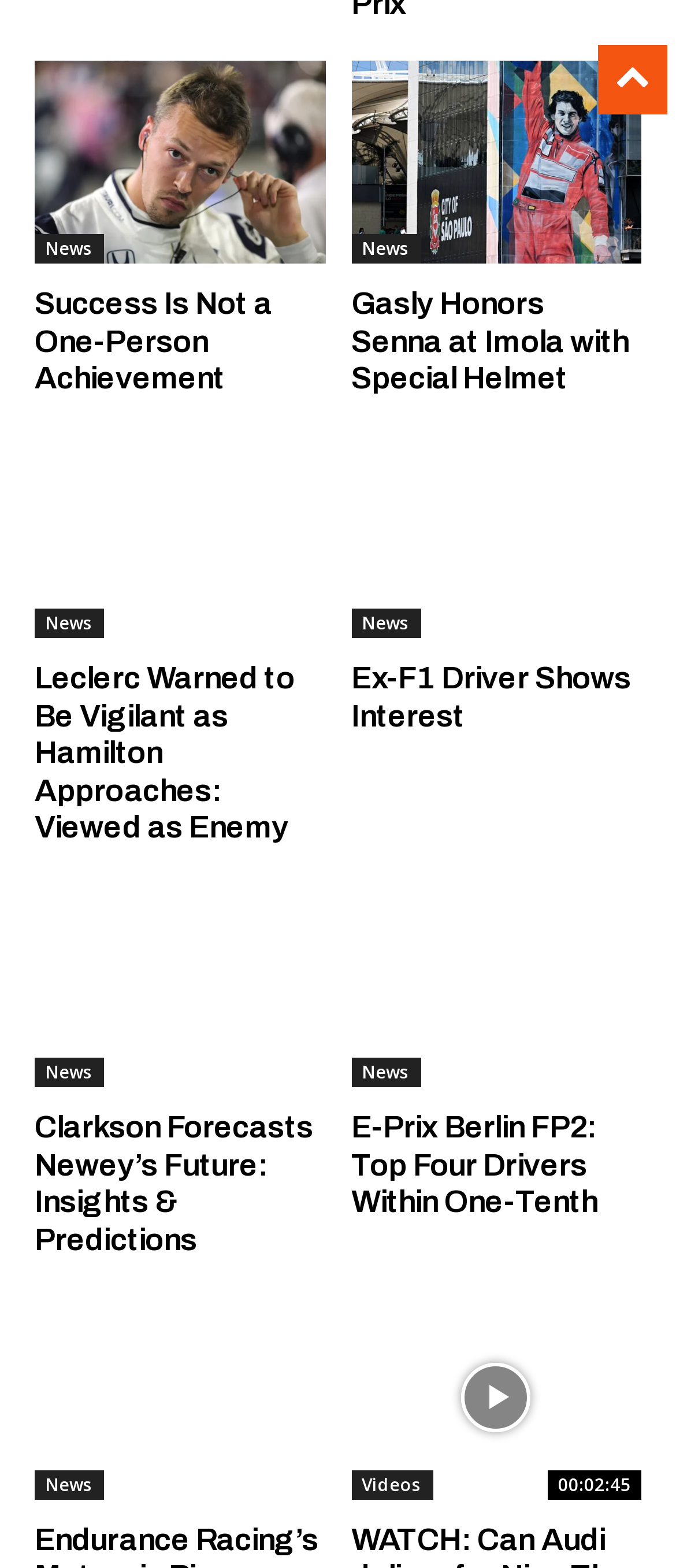What is the topic of the news article at the bottom left?
Use the screenshot to answer the question with a single word or phrase.

Endurance Racing’s Meteoric Rise